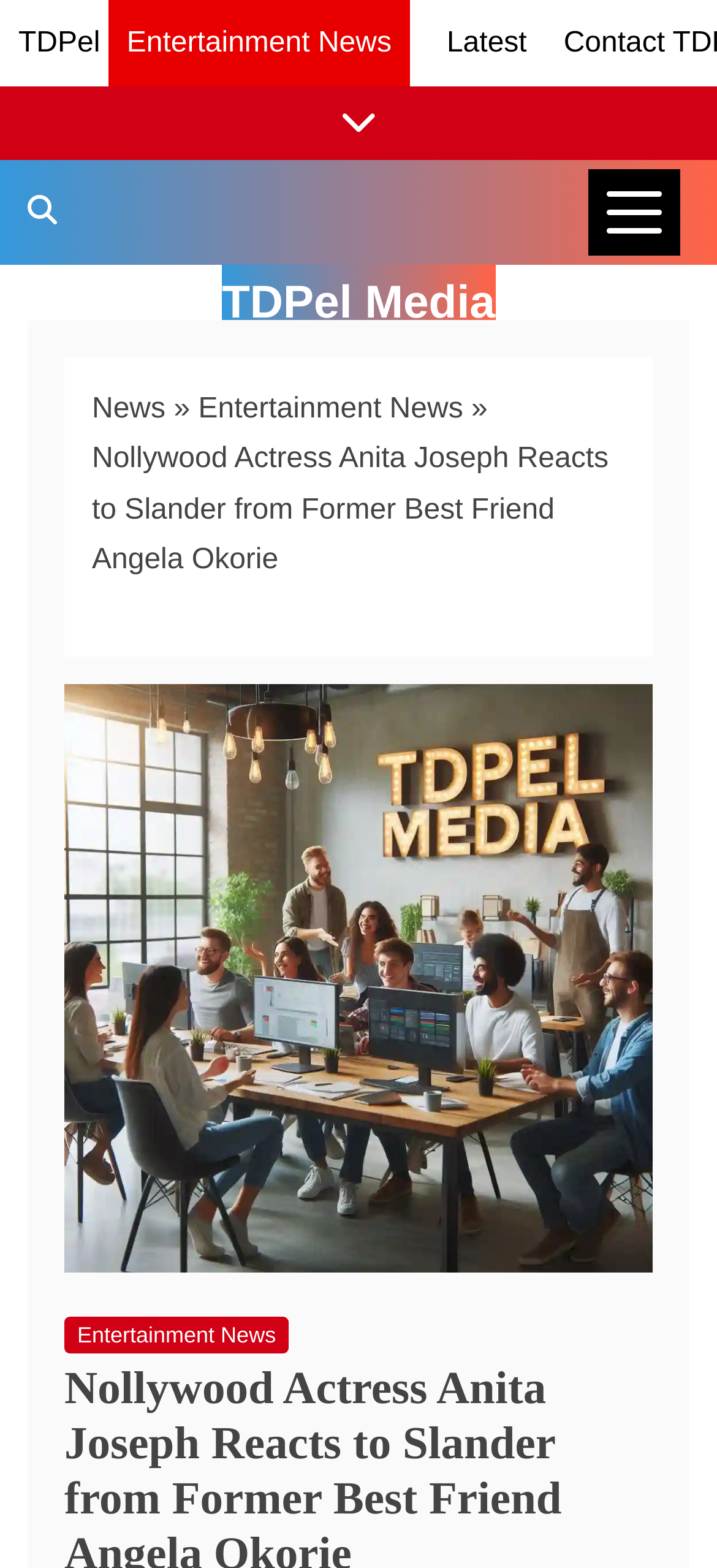Kindly respond to the following question with a single word or a brief phrase: 
What is the name of the Nollywood actress in the news?

Anita Joseph